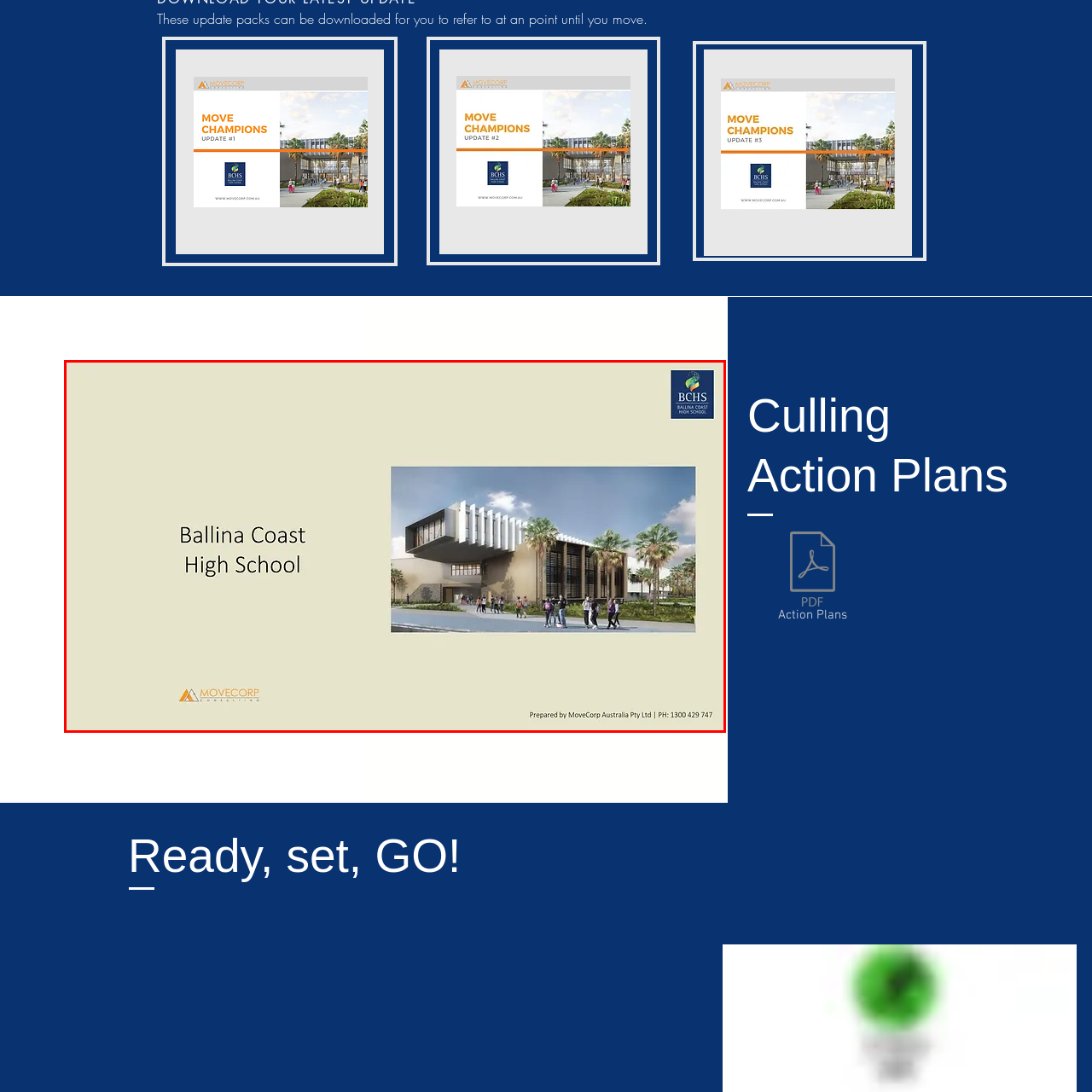Describe in detail the image that is highlighted by the red bounding box.

The image showcases an architectural rendering of the Ballina Coast High School, depicting a modern educational facility designed to foster a vibrant learning environment. The building features a striking façade with large windows and a distinctive roofline, complemented by palm trees and landscaped surroundings that enhance its aesthetic appeal. In the foreground, a diverse group of students are seen walking towards the entrance, emphasizing the school's role as a community hub. Text on the left side clearly identifies the name of the school, while the bottom of the image credits MoveCorp Australia Pty Ltd, the preparing entity. This image captures the essence of contemporary educational design and community spirit.